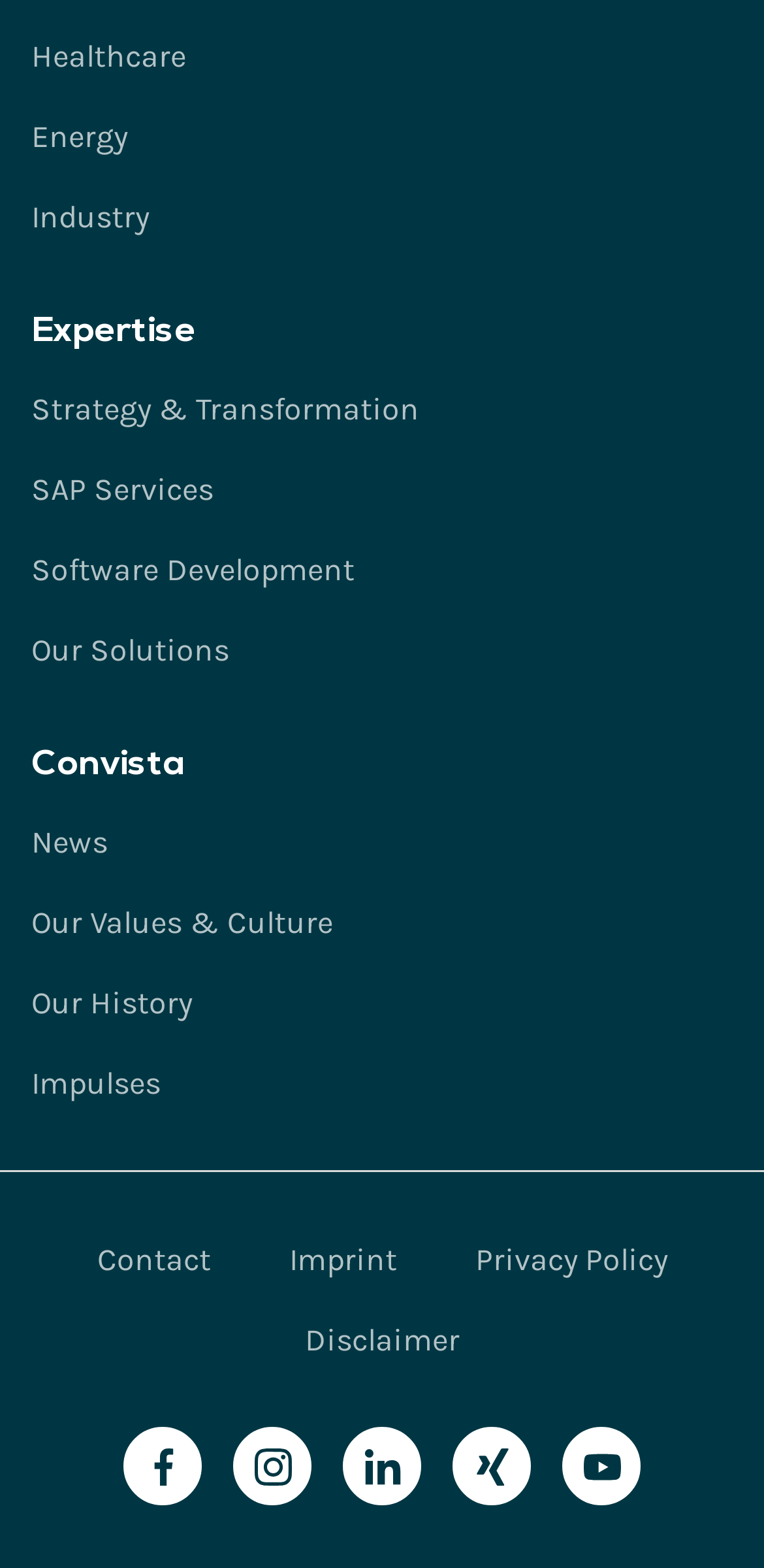Provide the bounding box coordinates for the UI element that is described as: "Industry".

[0.041, 0.126, 0.195, 0.15]